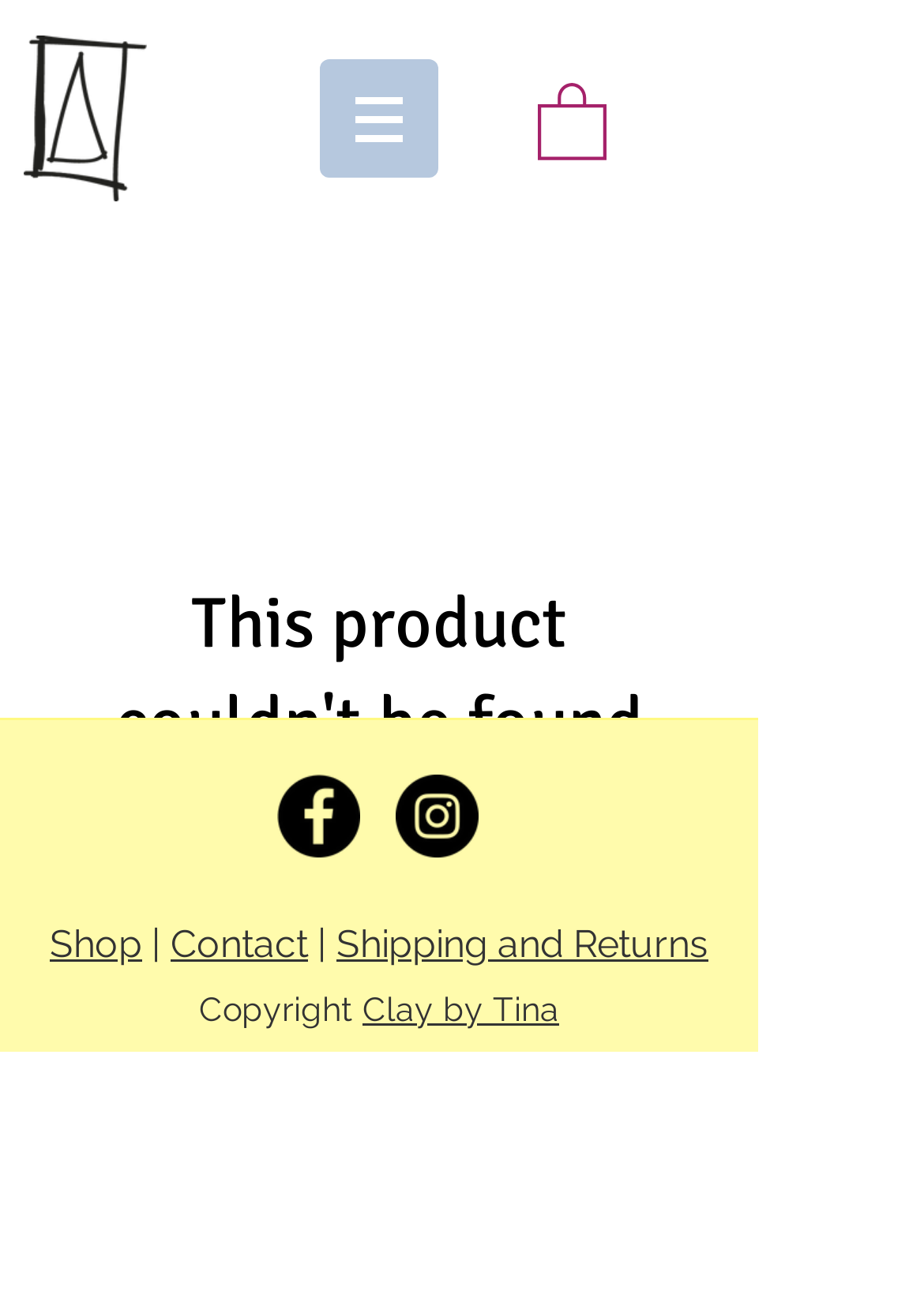Please specify the bounding box coordinates of the region to click in order to perform the following instruction: "Click the navigation menu".

[0.346, 0.046, 0.474, 0.138]